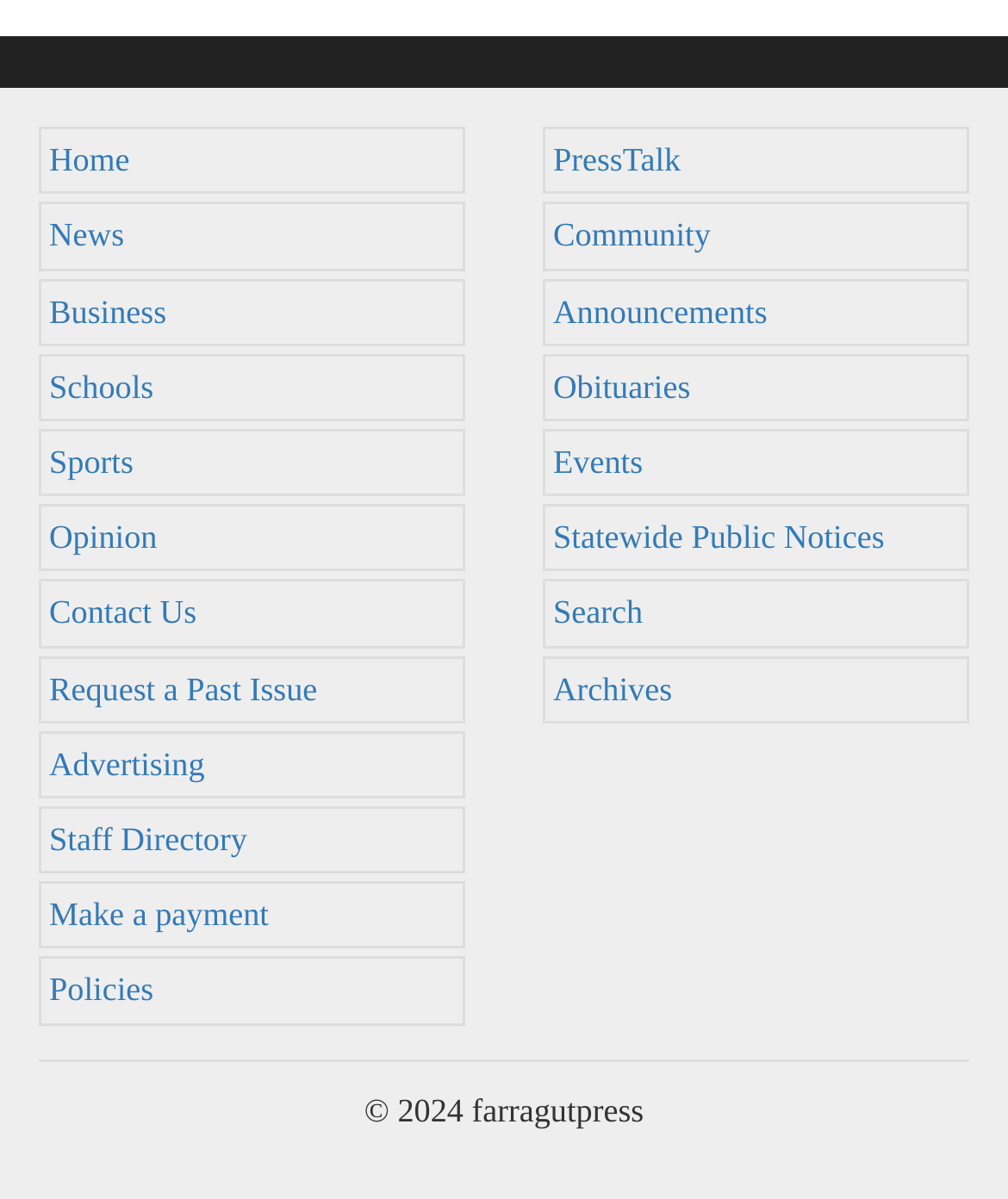Determine the bounding box coordinates of the target area to click to execute the following instruction: "go to home page."

[0.049, 0.119, 0.129, 0.149]